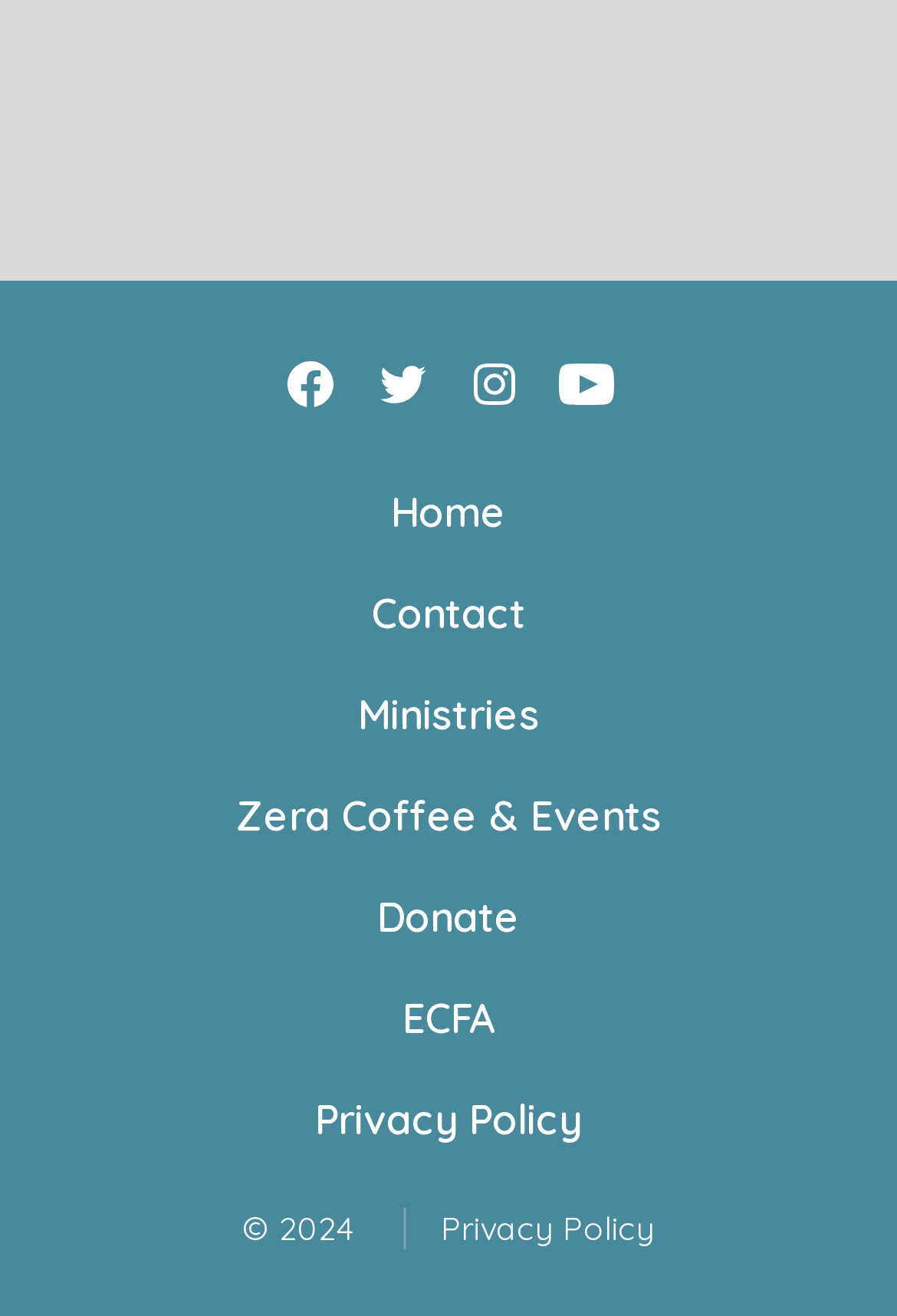How many links are in the footer menu?
Provide an in-depth answer to the question, covering all aspects.

The question can be answered by looking at the navigation element 'Footer Menu' and its child elements, which are 7 links: 'Home', 'Contact', 'Ministries', 'Zera Coffee & Events', 'Donate', 'ECFA', and 'Privacy Policy'.